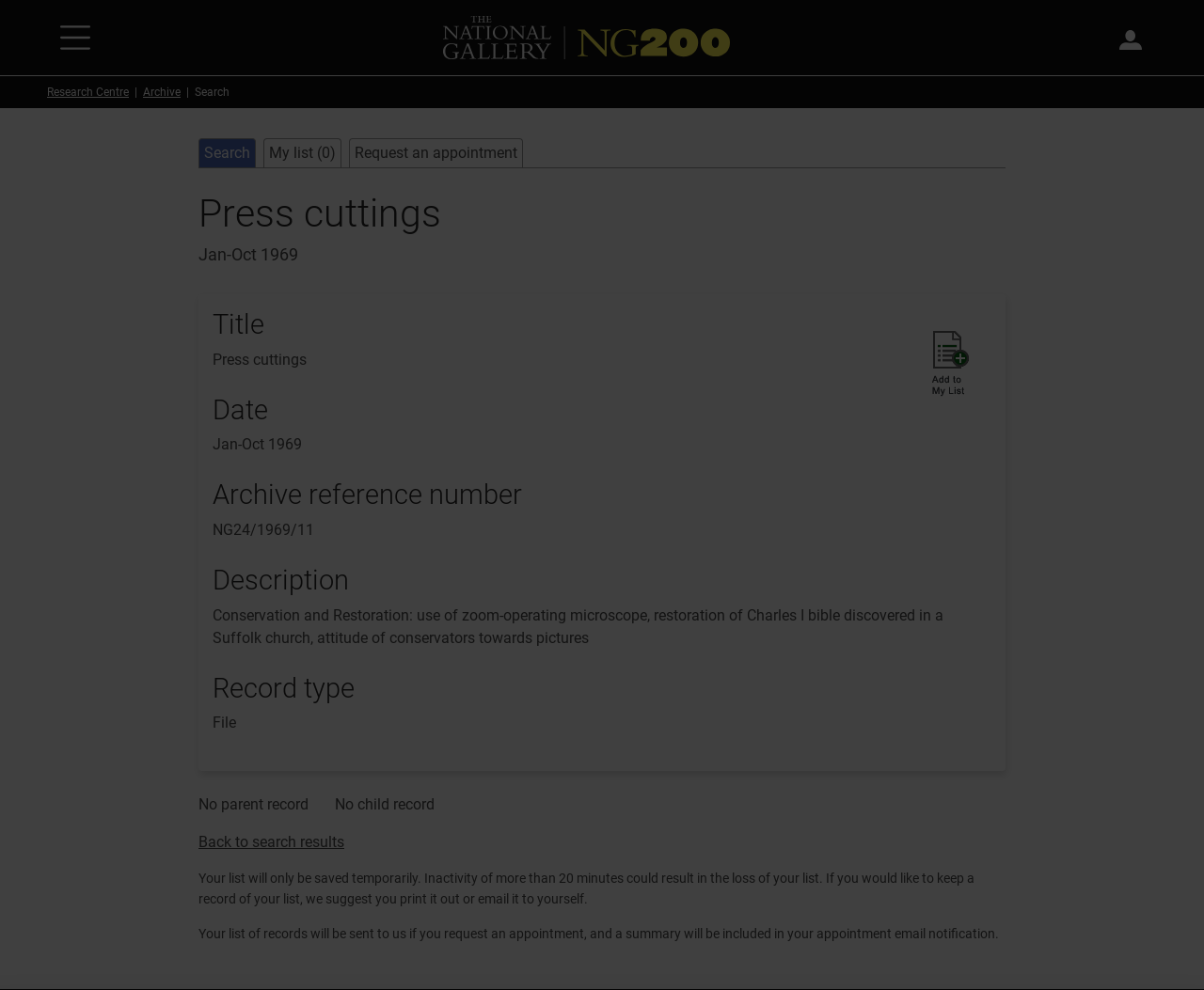Locate the bounding box coordinates of the region to be clicked to comply with the following instruction: "Check the company's HQ address". The coordinates must be four float numbers between 0 and 1, in the form [left, top, right, bottom].

None